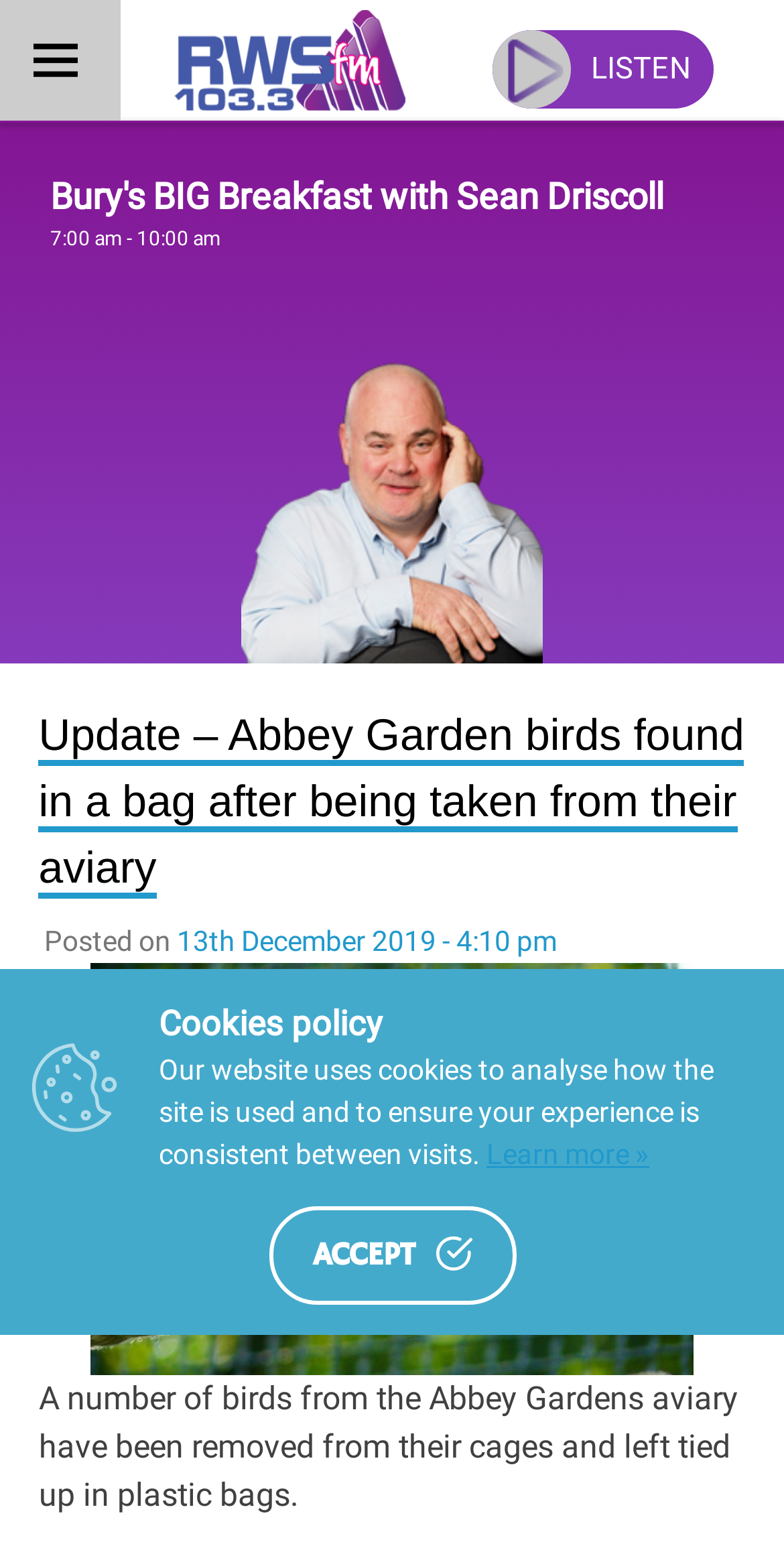Offer a thorough description of the webpage.

This webpage is about a local radio station, RWSfm 103.3, serving West Suffolk. At the top left corner, there is a logo image of the radio station. Next to the logo, there is a button with a hamburger icon. 

Below the logo, there is a heading that reads "Bury's BIG Breakfast with Sean Driscoll", which is a radio show. The show's title is also a link. Underneath the show title, there is a text indicating the show's schedule, "7:00 am - 10:00 am". 

To the right of the schedule, there is an image related to the radio show. Below the image, there is another text indicating a different schedule, "10:00 am - 1:00 pm". 

The main content of the webpage is an article with the title "Update – Abbey Garden birds found in a bag after being taken from their aviary". The article is divided into sections, with the first section describing the incident. There is a timestamp at the bottom of the section, indicating when the article was posted. 

Below the article, there is a small image, followed by a section about the website's cookies policy. This section includes a brief description of how the website uses cookies and a link to learn more about it. 

At the bottom of the webpage, there is a button to accept the cookies policy, accompanied by a small image.